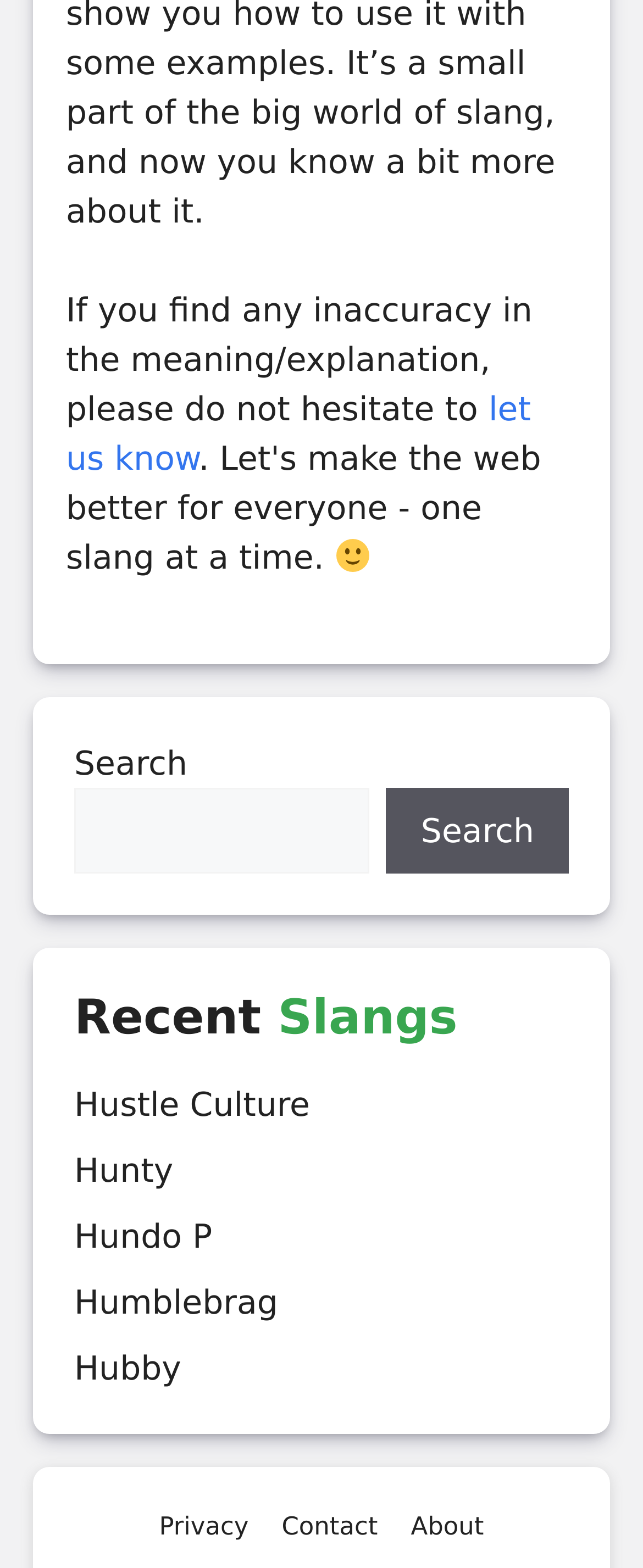Provide the bounding box coordinates of the area you need to click to execute the following instruction: "contact us".

[0.438, 0.964, 0.588, 0.982]